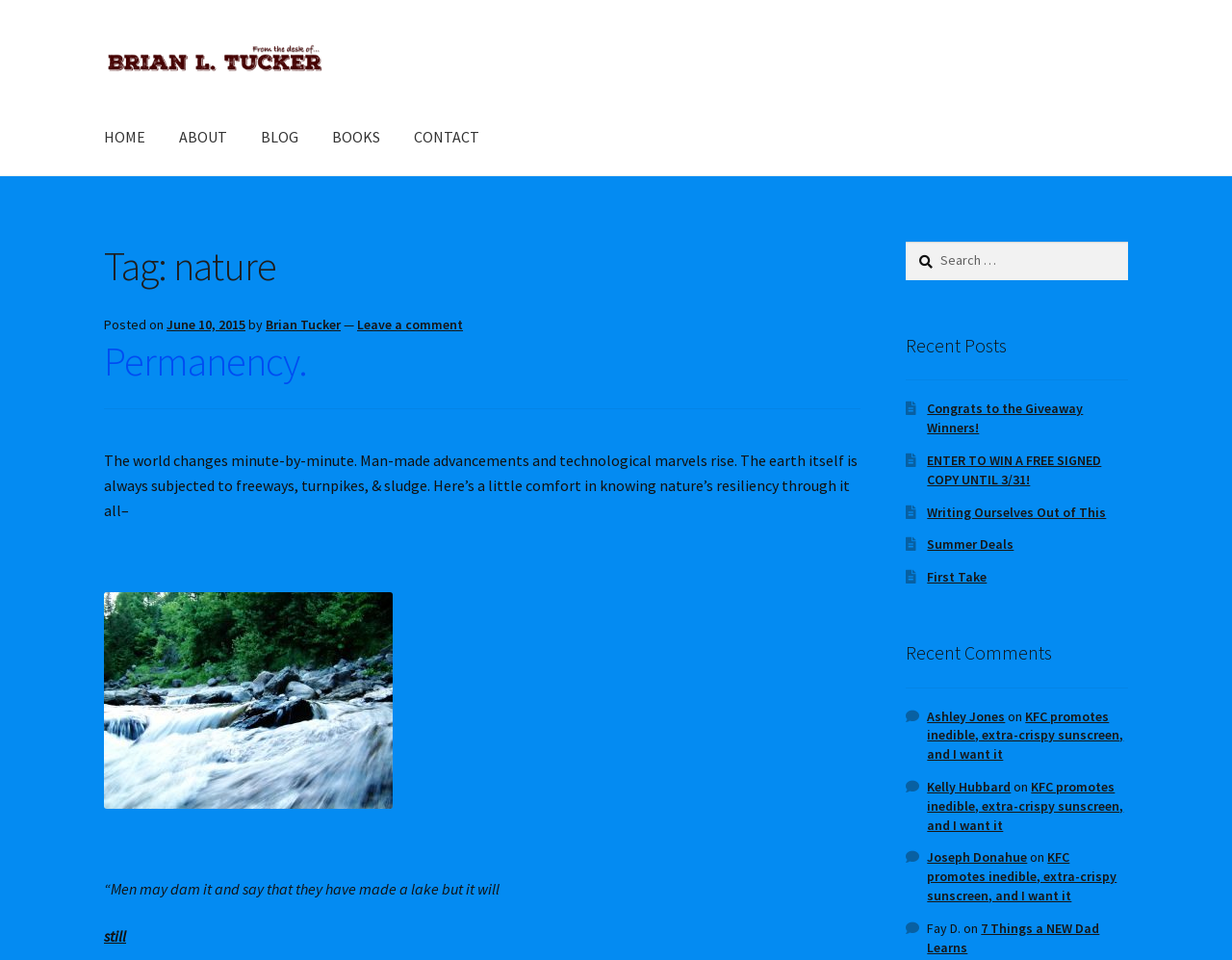Can you find the bounding box coordinates for the UI element given this description: "Home"? Provide the coordinates as four float numbers between 0 and 1: [left, top, right, bottom].

[0.084, 0.183, 0.117, 0.237]